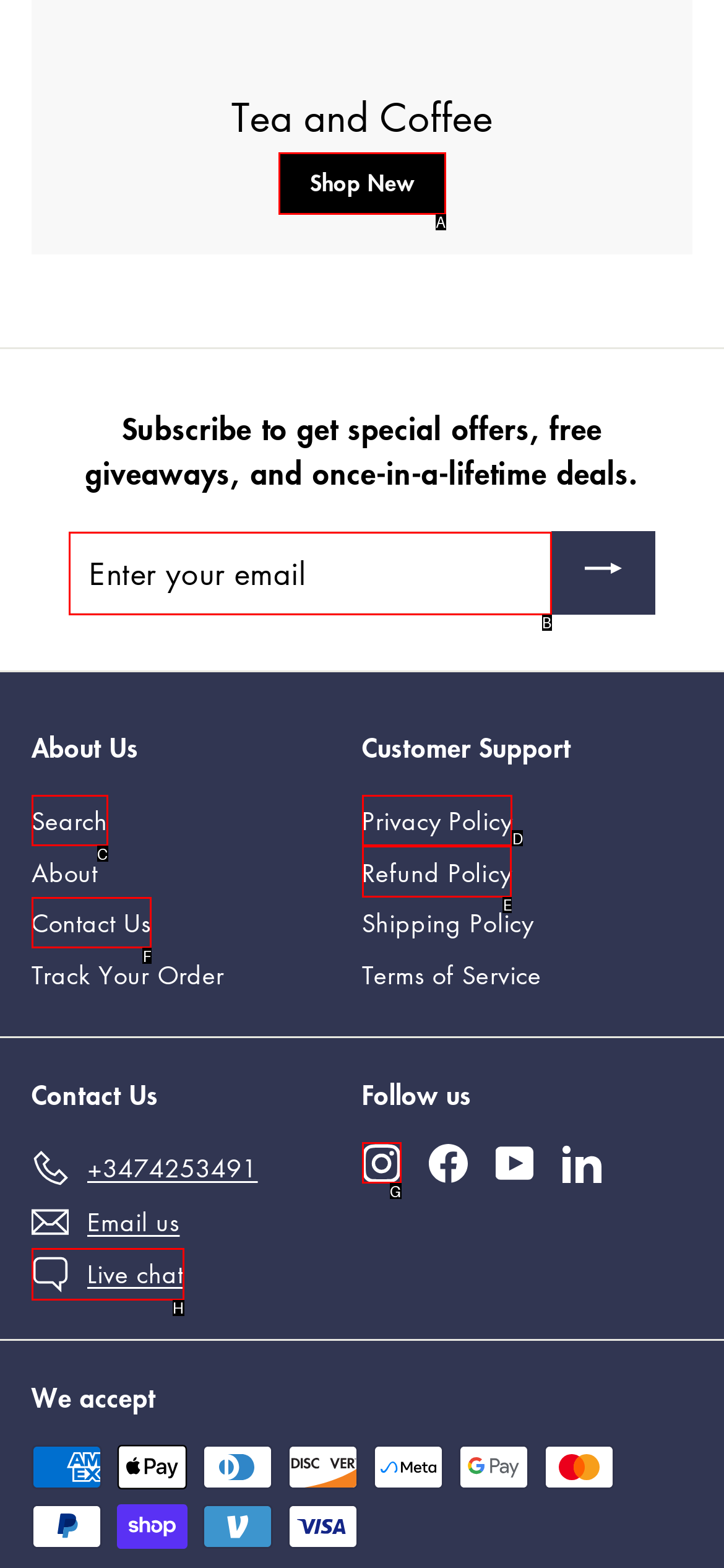Given the description: Search, identify the HTML element that fits best. Respond with the letter of the correct option from the choices.

C